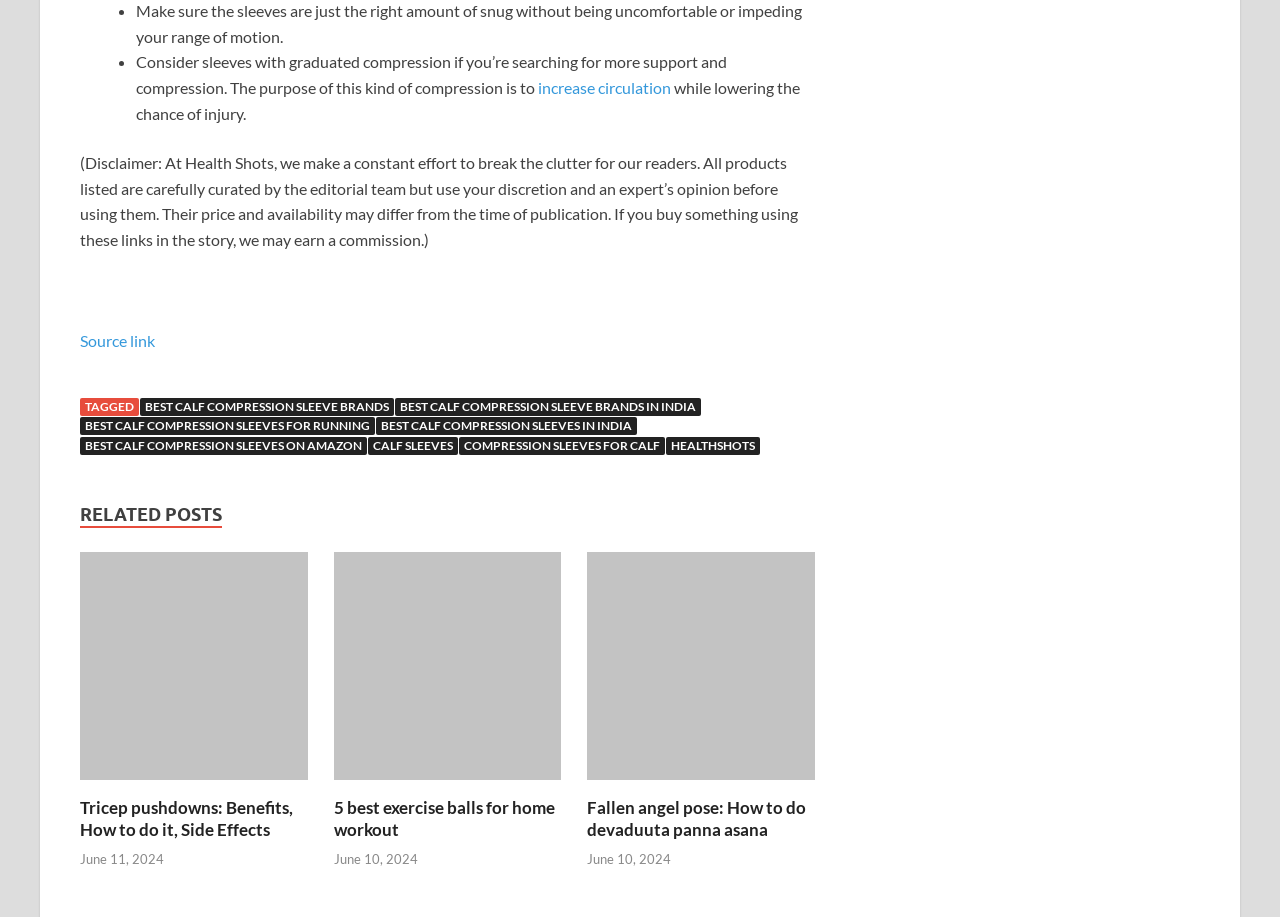Highlight the bounding box coordinates of the element you need to click to perform the following instruction: "Visit the source link."

[0.062, 0.361, 0.121, 0.381]